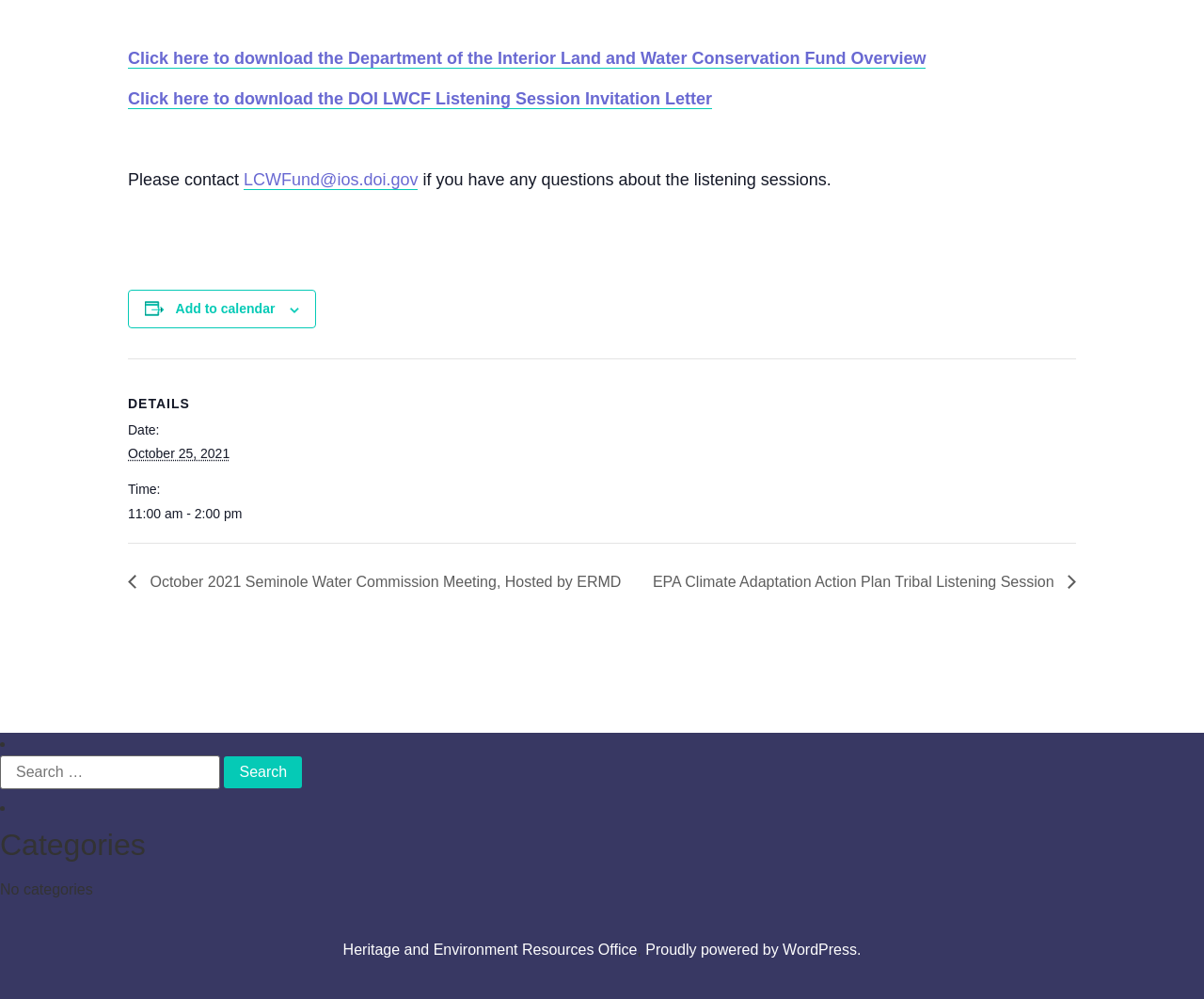Extract the bounding box for the UI element that matches this description: "Add to calendar".

[0.146, 0.302, 0.228, 0.317]